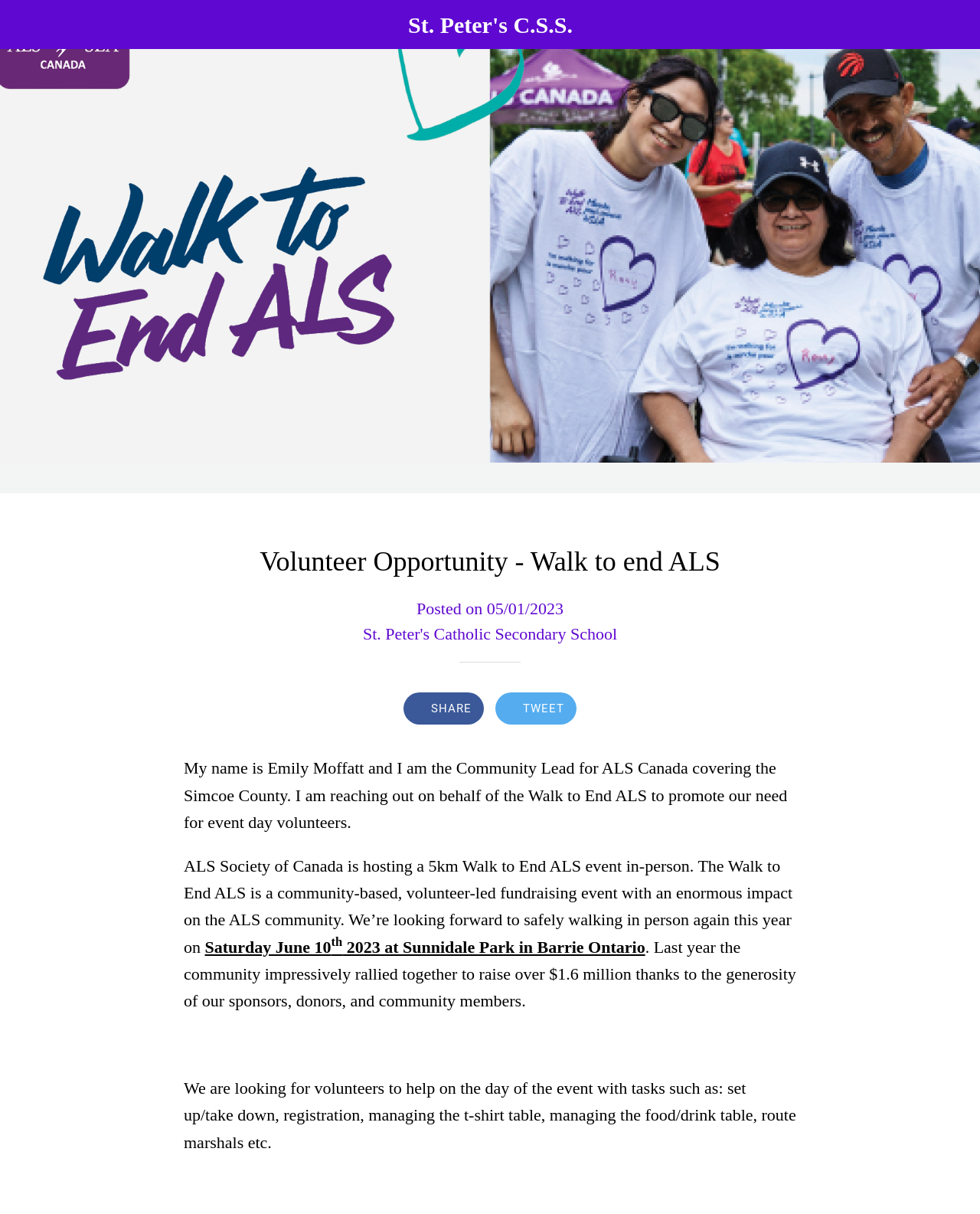Extract the bounding box coordinates for the UI element described as: "St. Peter's C.S.S.".

[0.416, 0.003, 0.584, 0.038]